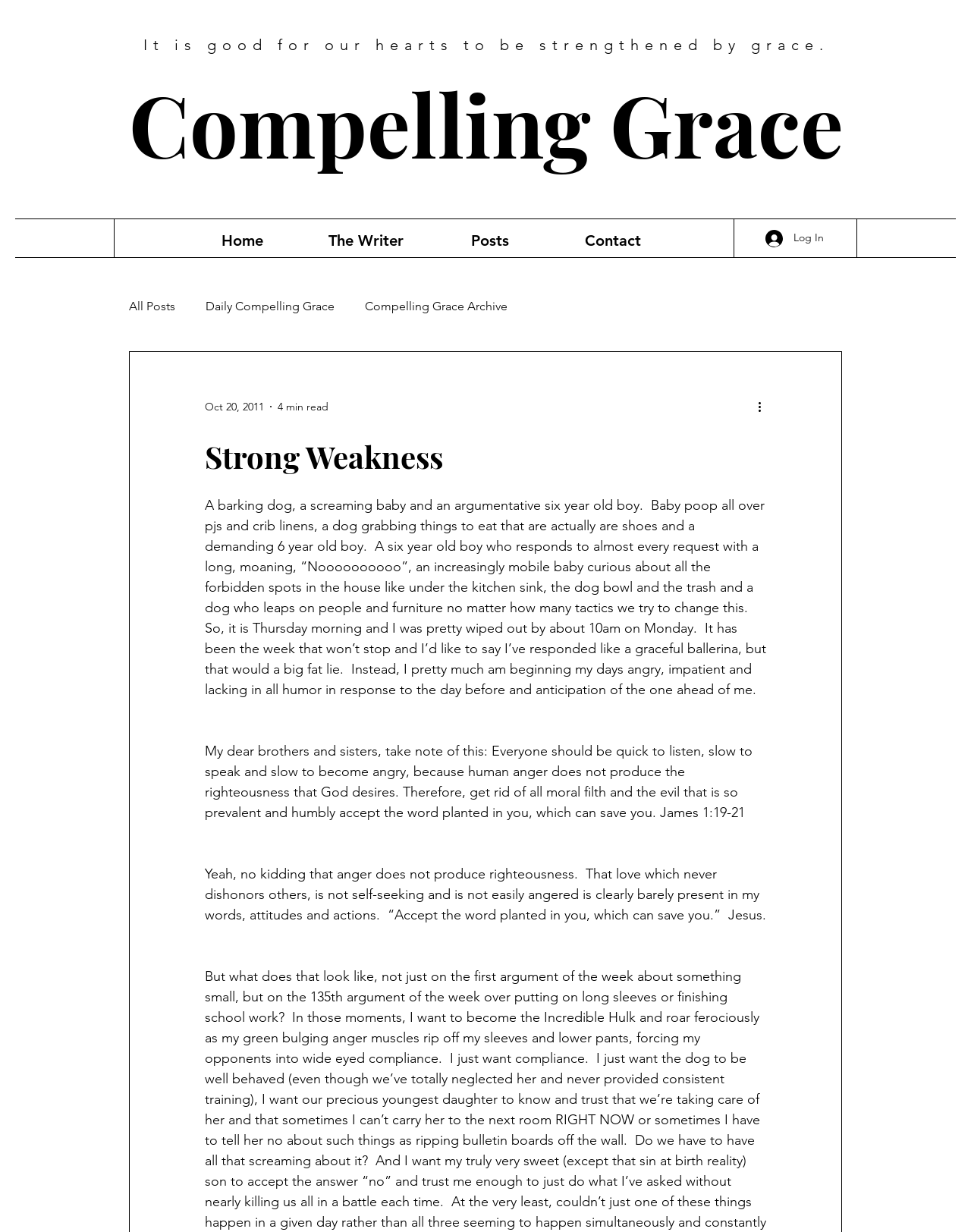Generate a thorough description of the webpage.

This webpage appears to be a blog post titled "Strong Weakness" with a focus on personal reflection and faith. At the top of the page, there is a quote "It is good for our hearts to be strengthened by grace." followed by a link to "Compelling Grace". 

On the top right, there is a login button with an accompanying image. Below it, there is a navigation menu labeled "Site" with links to "Home", "The Writer", "Posts", and "Contact". 

Further down, there is another navigation menu labeled "blog" with links to "All Posts", "Daily Compelling Grace", and "Compelling Grace Archive". Next to it, there is a date "Oct 20, 2011" and a reading time "4 min read". 

A "More actions" button is located on the right side, accompanied by an image. The main content of the page is a lengthy article titled "Strong Weakness", which describes a chaotic household with a barking dog, a screaming baby, and an argumentative six-year-old boy. The author reflects on their response to the chaos, admitting to being angry, impatient, and lacking in humor. 

The article then quotes a Bible verse from James 1:19-21, emphasizing the importance of humility and getting rid of anger. The author concludes by acknowledging the struggle to live up to these ideals and seeking salvation through Jesus.